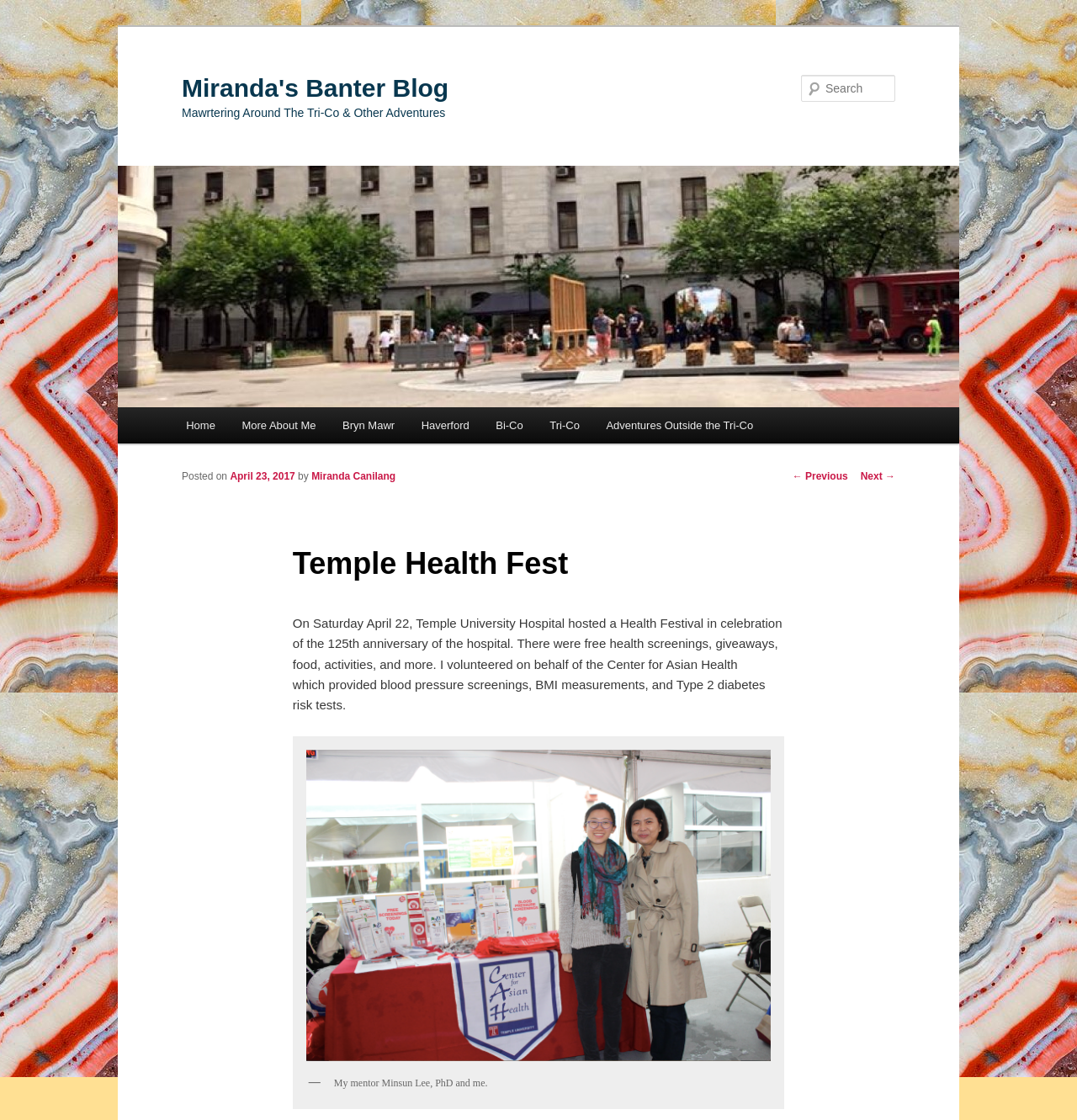Identify the bounding box for the given UI element using the description provided. Coordinates should be in the format (top-left x, top-left y, bottom-right x, bottom-right y) and must be between 0 and 1. Here is the description: Adventures Outside the Tri-Co

[0.55, 0.363, 0.712, 0.396]